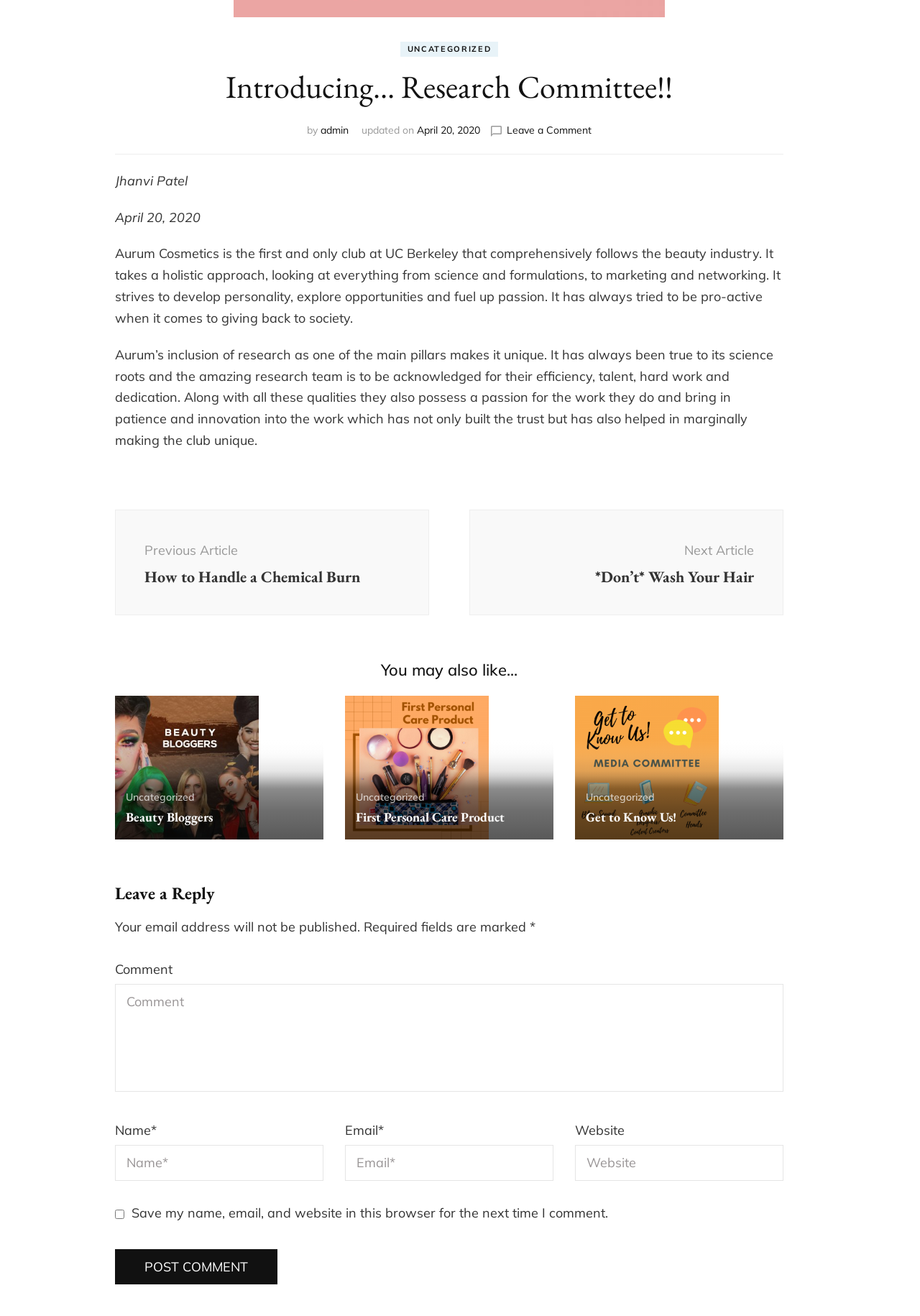Who is the author of the article?
Provide a concise answer using a single word or phrase based on the image.

Jhanvi Patel